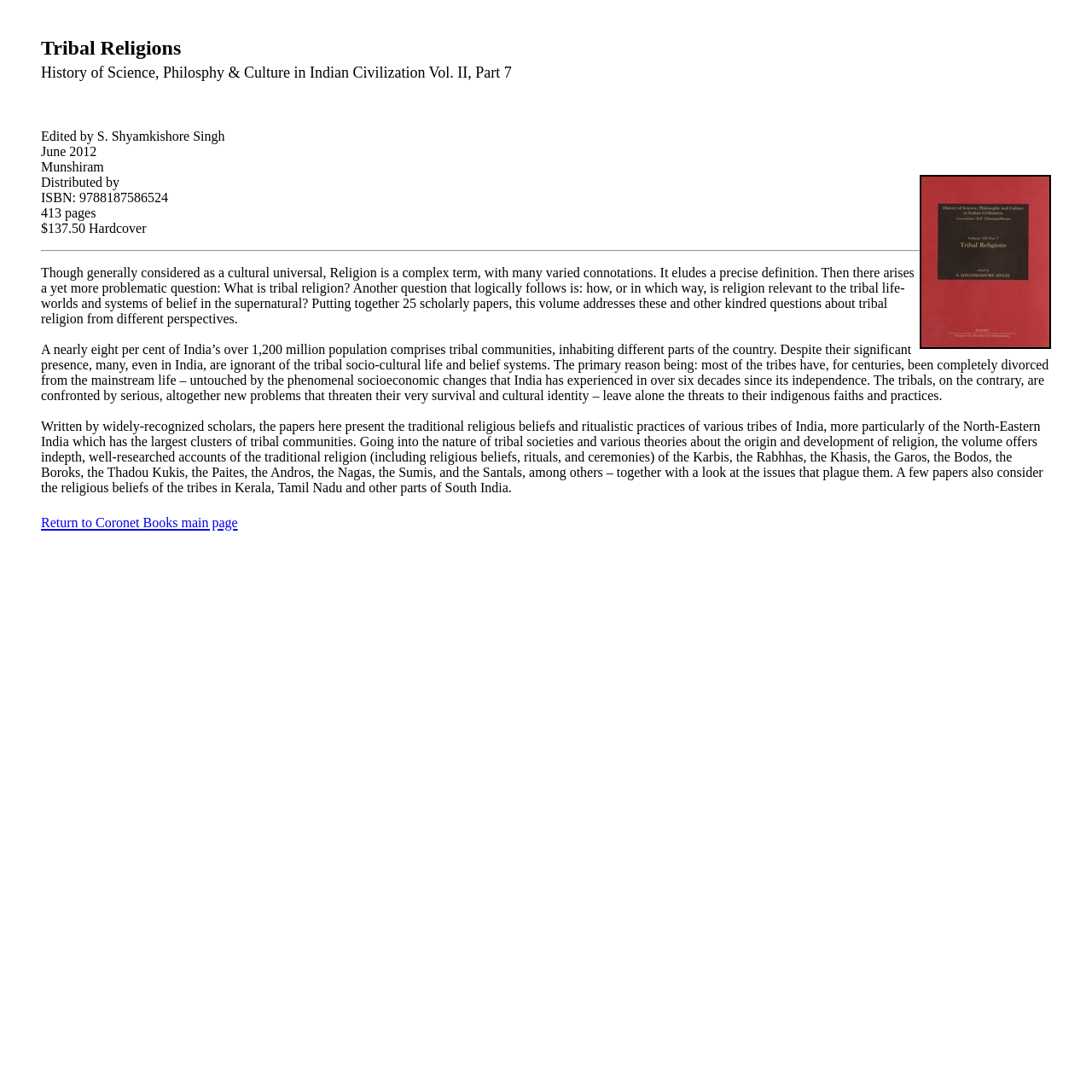What is the ISBN of the book?
Kindly give a detailed and elaborate answer to the question.

I found the ISBN by looking at the StaticText element with the text 'ISBN: 9788187586524' which is a child of the blockquote element.